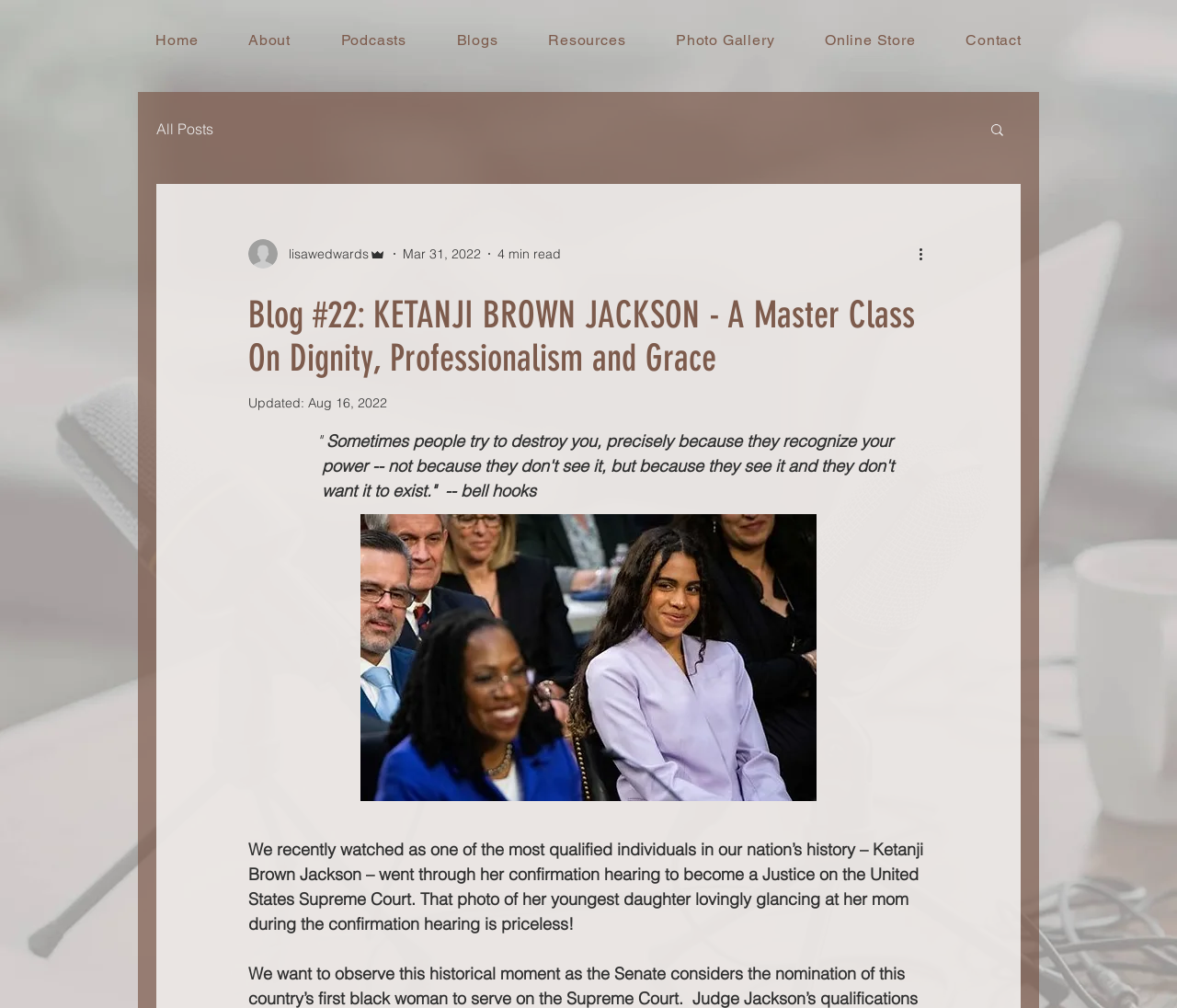Specify the bounding box coordinates of the area to click in order to follow the given instruction: "go to home page."

[0.117, 0.022, 0.183, 0.057]